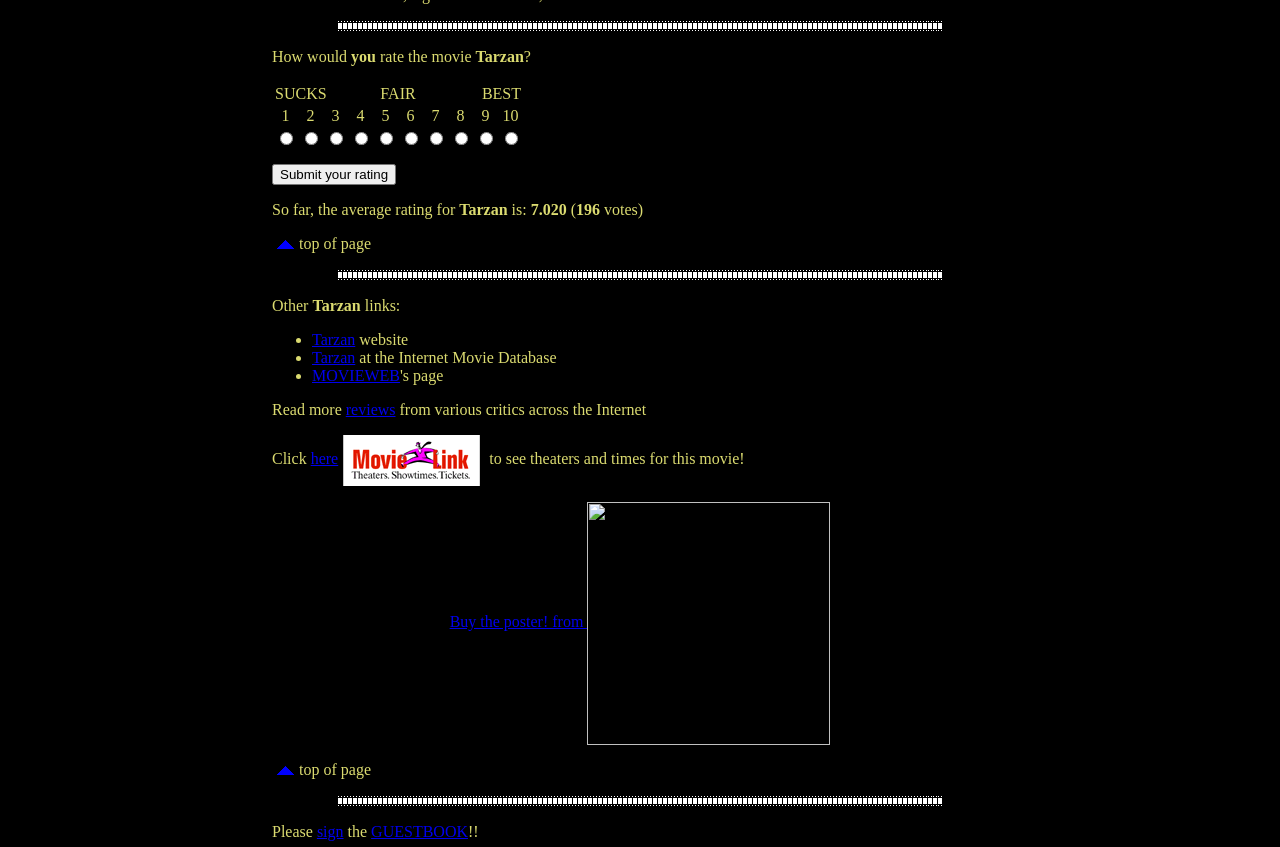Identify the bounding box coordinates of the region that needs to be clicked to carry out this instruction: "Click to see theaters and times for this movie". Provide these coordinates as four float numbers ranging from 0 to 1, i.e., [left, top, right, bottom].

[0.243, 0.531, 0.379, 0.552]